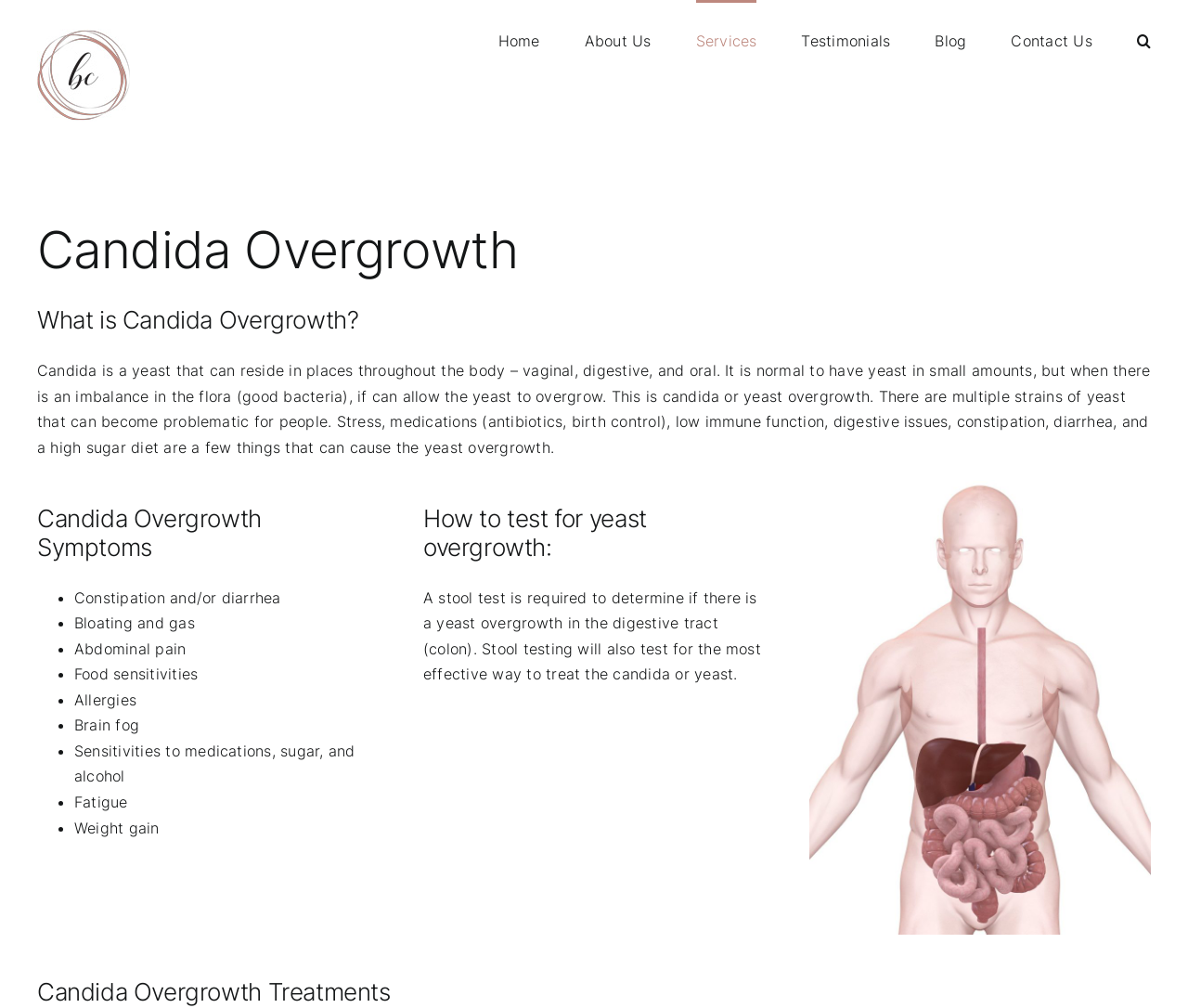Please locate the bounding box coordinates for the element that should be clicked to achieve the following instruction: "Click the 'Blog' link". Ensure the coordinates are given as four float numbers between 0 and 1, i.e., [left, top, right, bottom].

[0.787, 0.0, 0.814, 0.077]